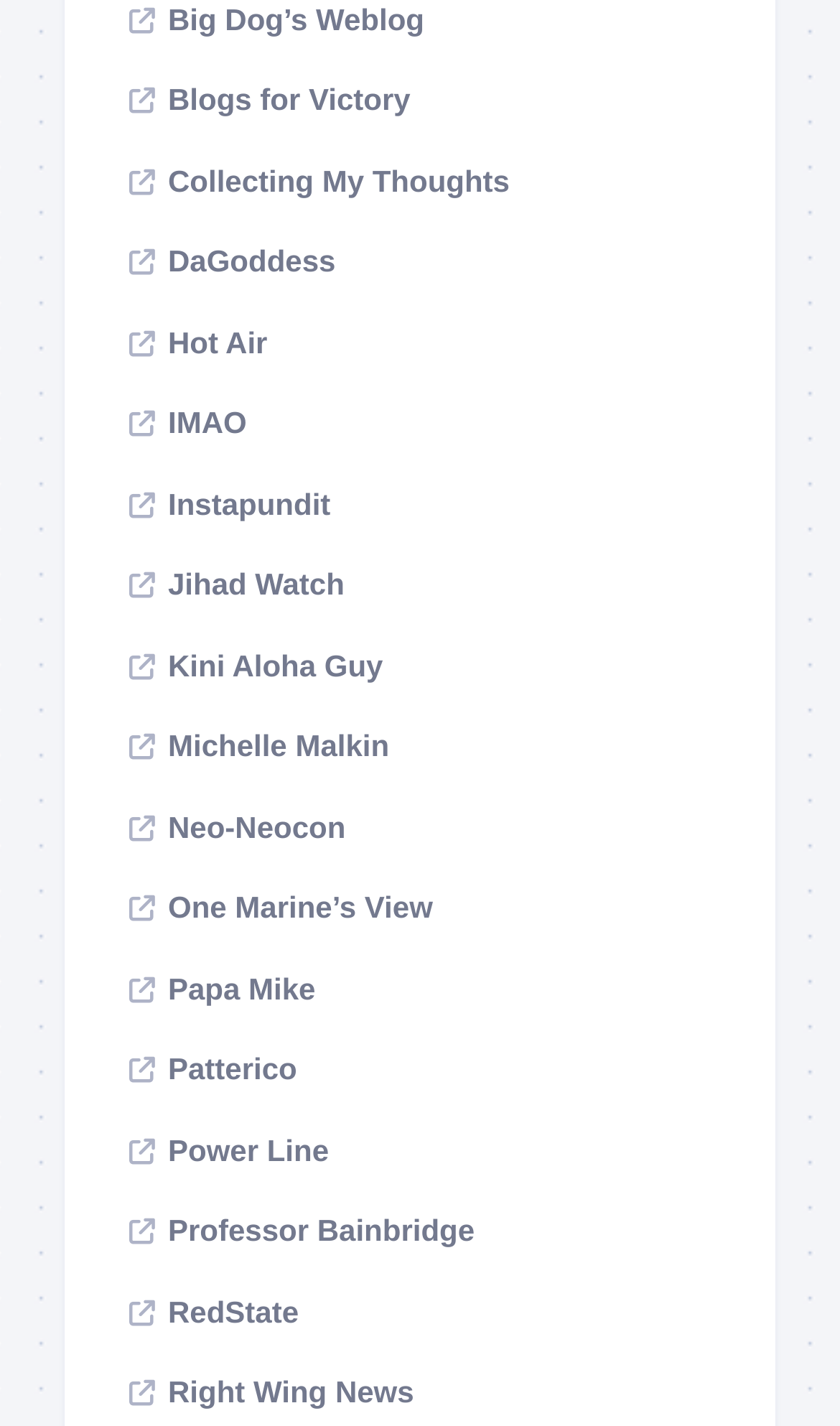Locate the bounding box coordinates of the element I should click to achieve the following instruction: "go to Michelle Malkin".

[0.154, 0.511, 0.463, 0.535]